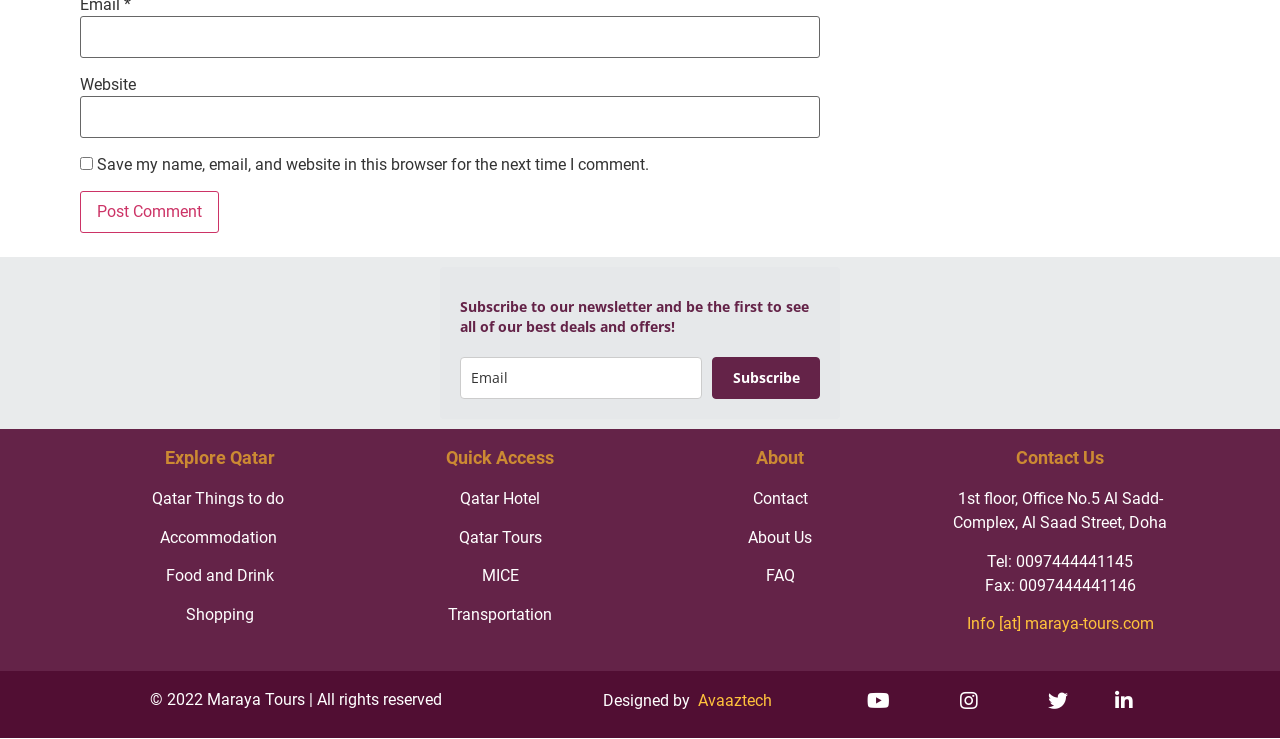How many input fields are there for comments?
From the image, respond using a single word or phrase.

2